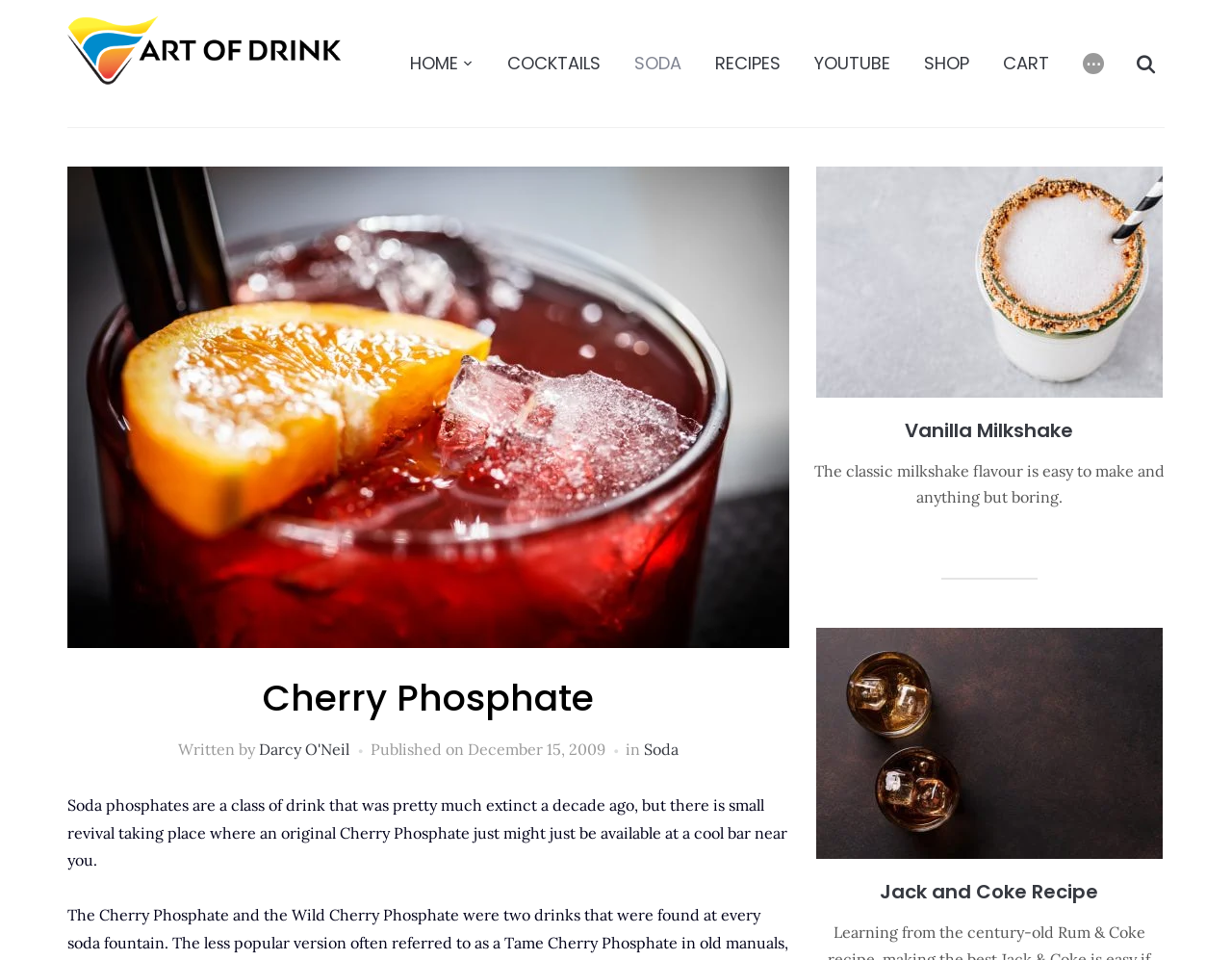For the given element description alt="Art of Drink", determine the bounding box coordinates of the UI element. The coordinates should follow the format (top-left x, top-left y, bottom-right x, bottom-right y) and be within the range of 0 to 1.

[0.055, 0.006, 0.276, 0.125]